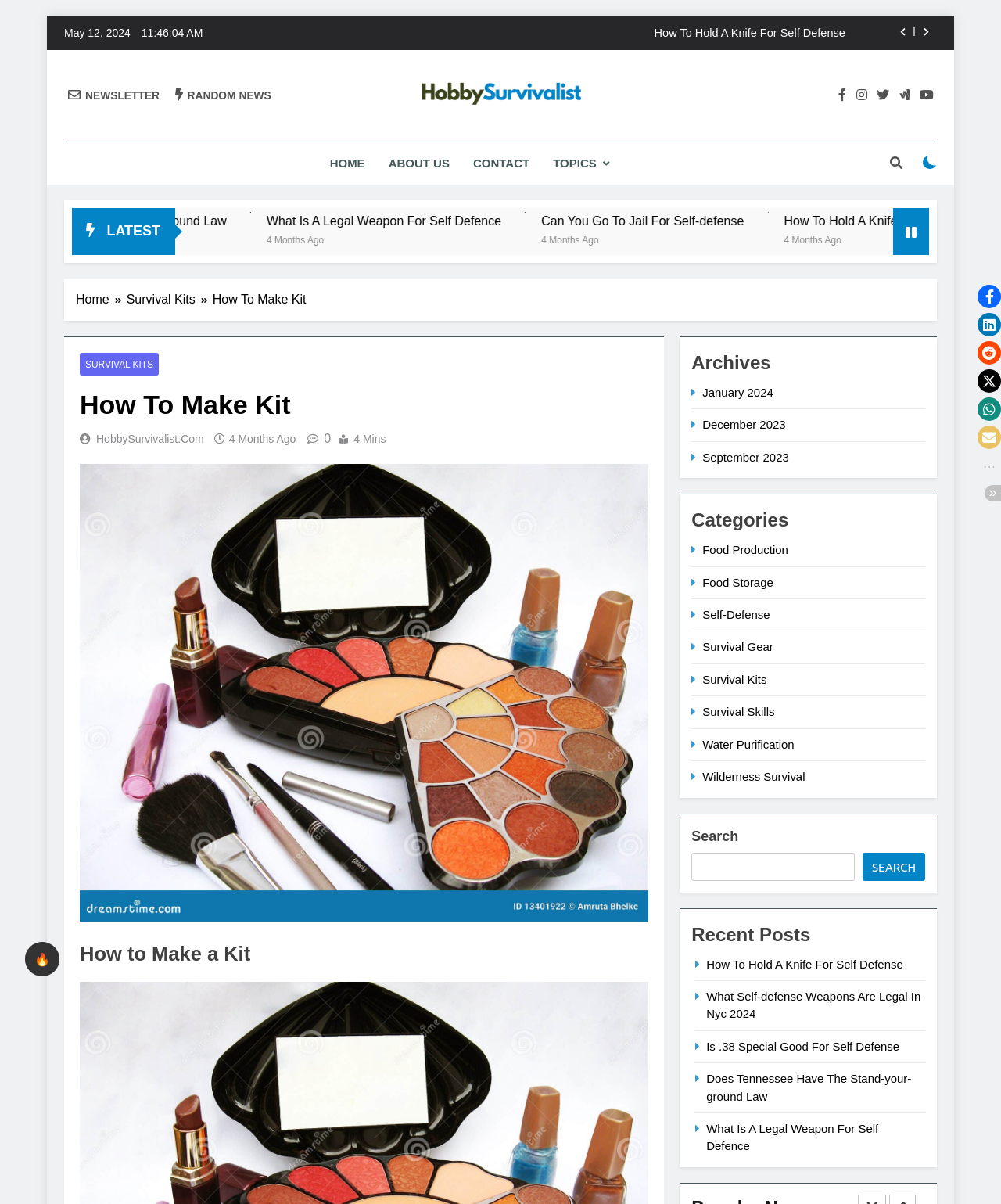Using a single word or phrase, answer the following question: 
What is the date of the latest article?

May 12, 2024